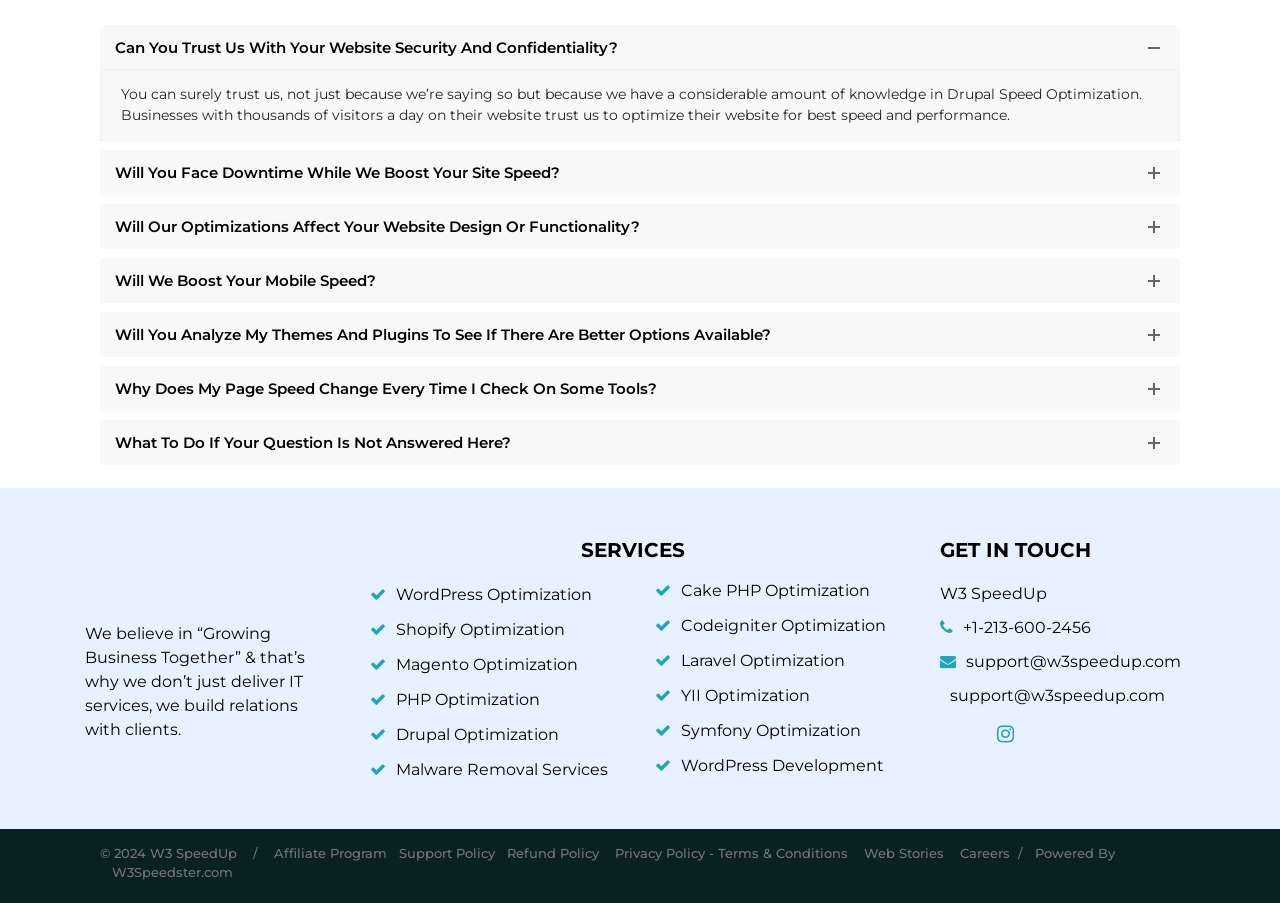What is the name of the company?
Can you give a detailed and elaborate answer to the question?

The name of the company is W3 SpeedUp, which is mentioned in the static text 'W3 SpeedUp' under the 'GET IN TOUCH' heading and also in the image 'w3speedup'.